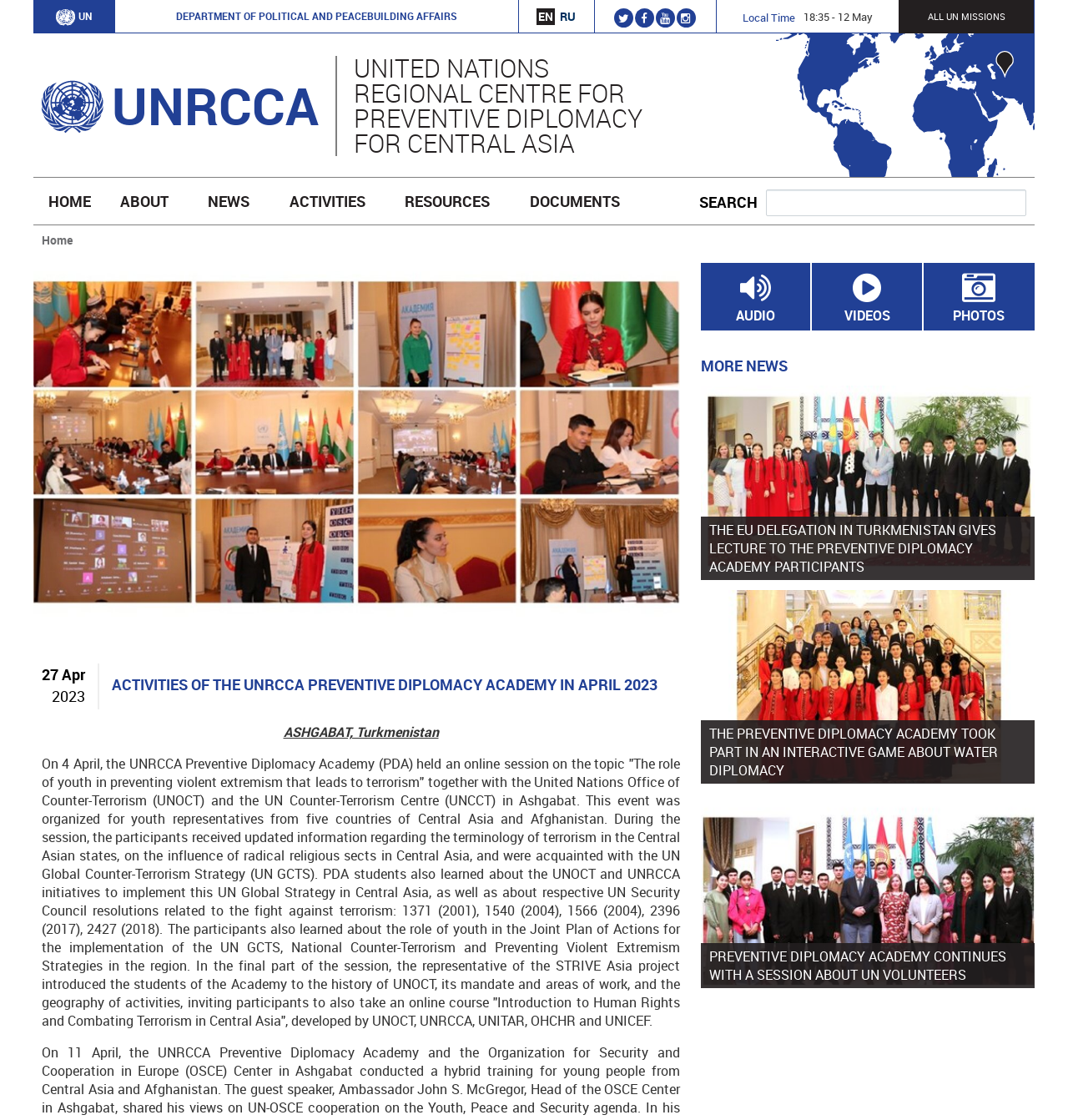Identify the bounding box coordinates of the region that needs to be clicked to carry out this instruction: "View the activity on 4 April". Provide these coordinates as four float numbers ranging from 0 to 1, i.e., [left, top, right, bottom].

[0.101, 0.592, 0.616, 0.63]